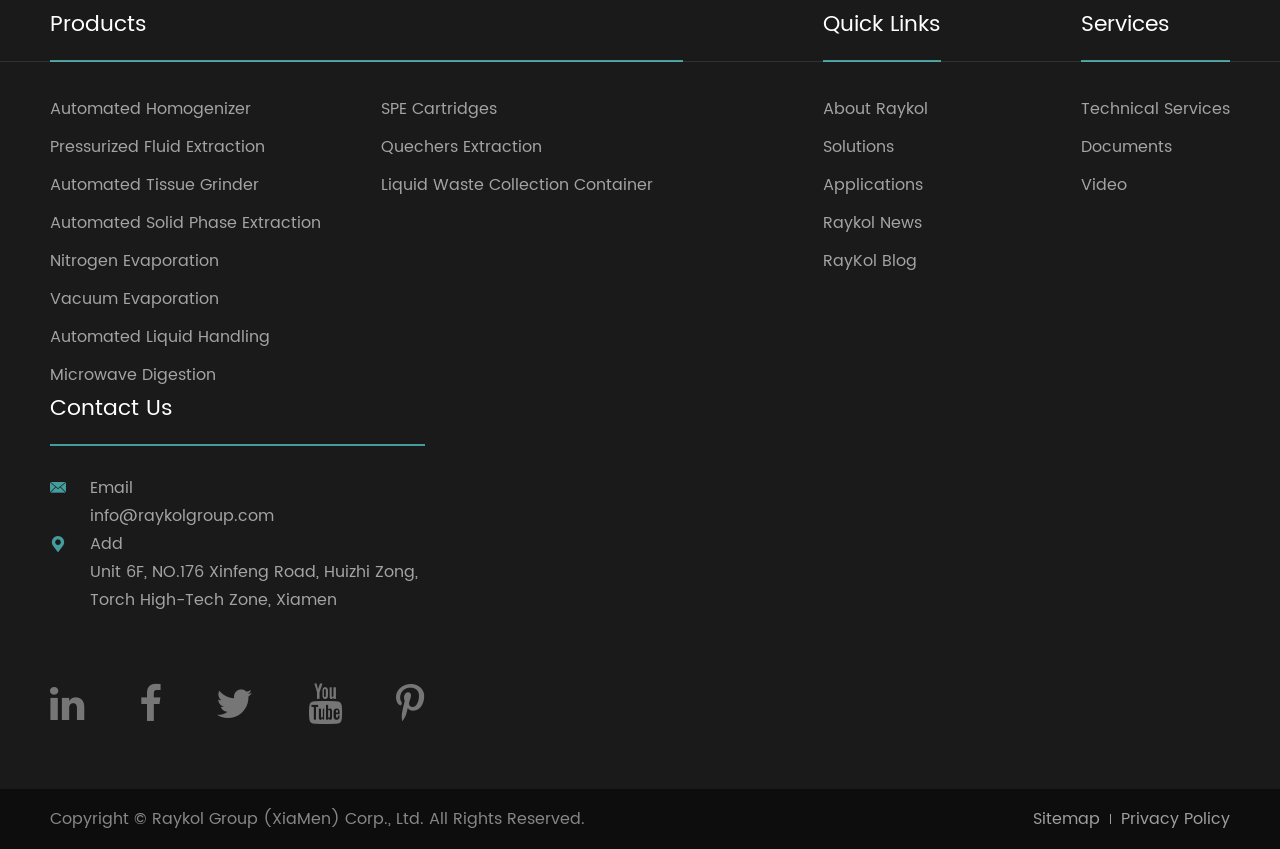How many social media links are there? Refer to the image and provide a one-word or short phrase answer.

5